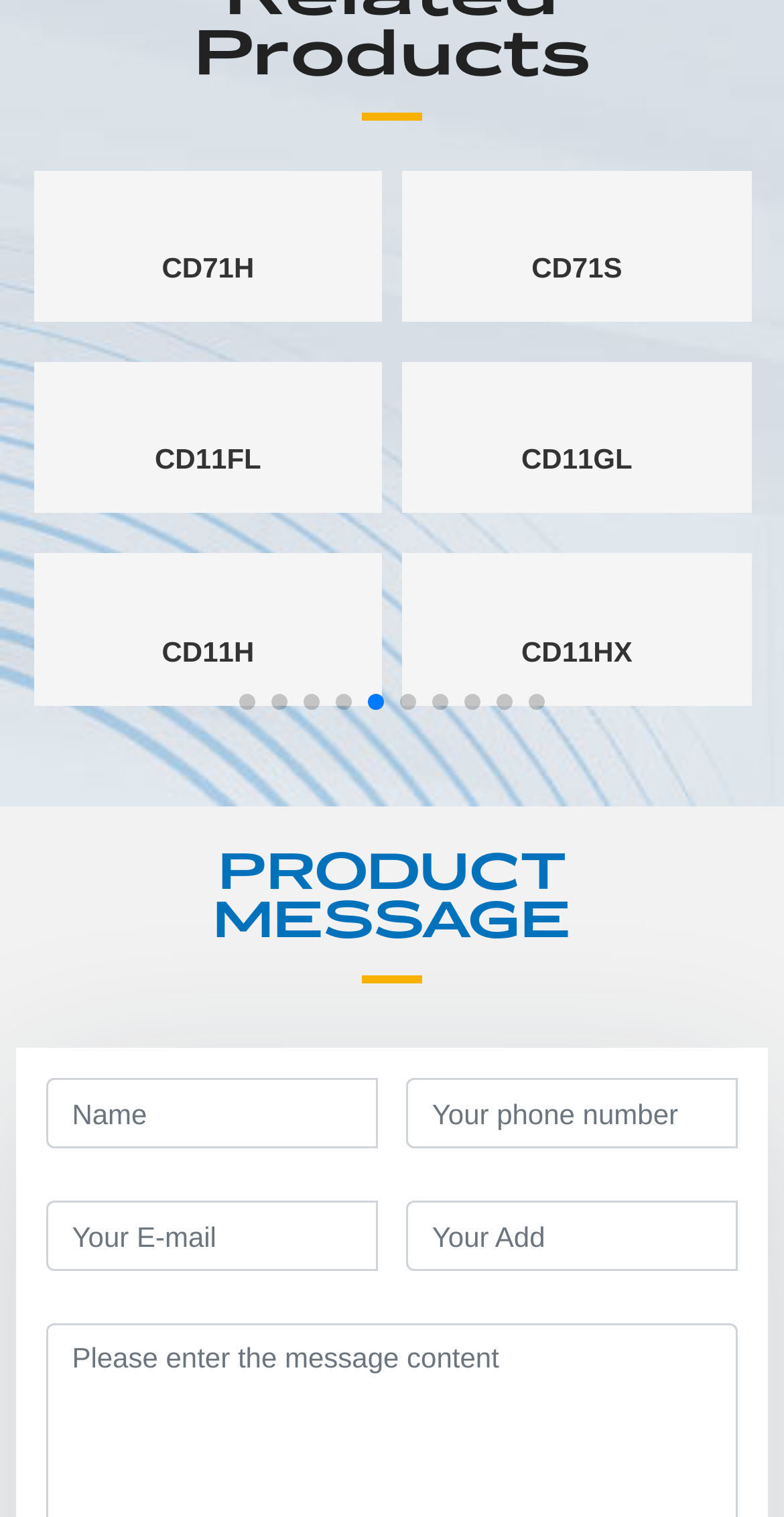Using the element description provided, determine the bounding box coordinates in the format (top-left x, top-left y, bottom-right x, bottom-right y). Ensure that all values are floating point numbers between 0 and 1. Element description: aria-label="Go to slide 10"

[0.674, 0.458, 0.695, 0.468]